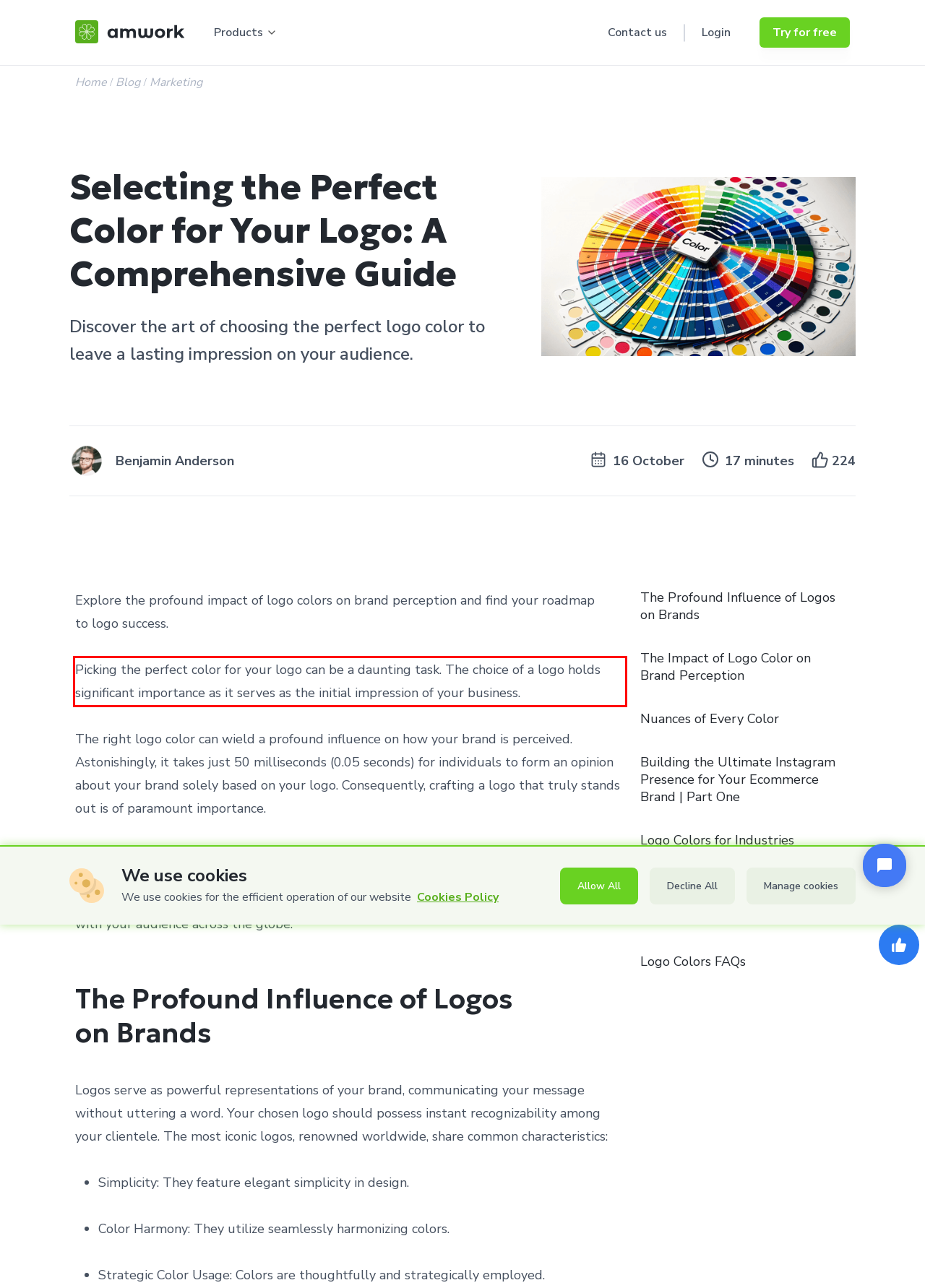Please perform OCR on the text within the red rectangle in the webpage screenshot and return the text content.

Picking the perfect color for your logo can be a daunting task. The choice of a logo holds significant importance as it serves as the initial impression of your business.